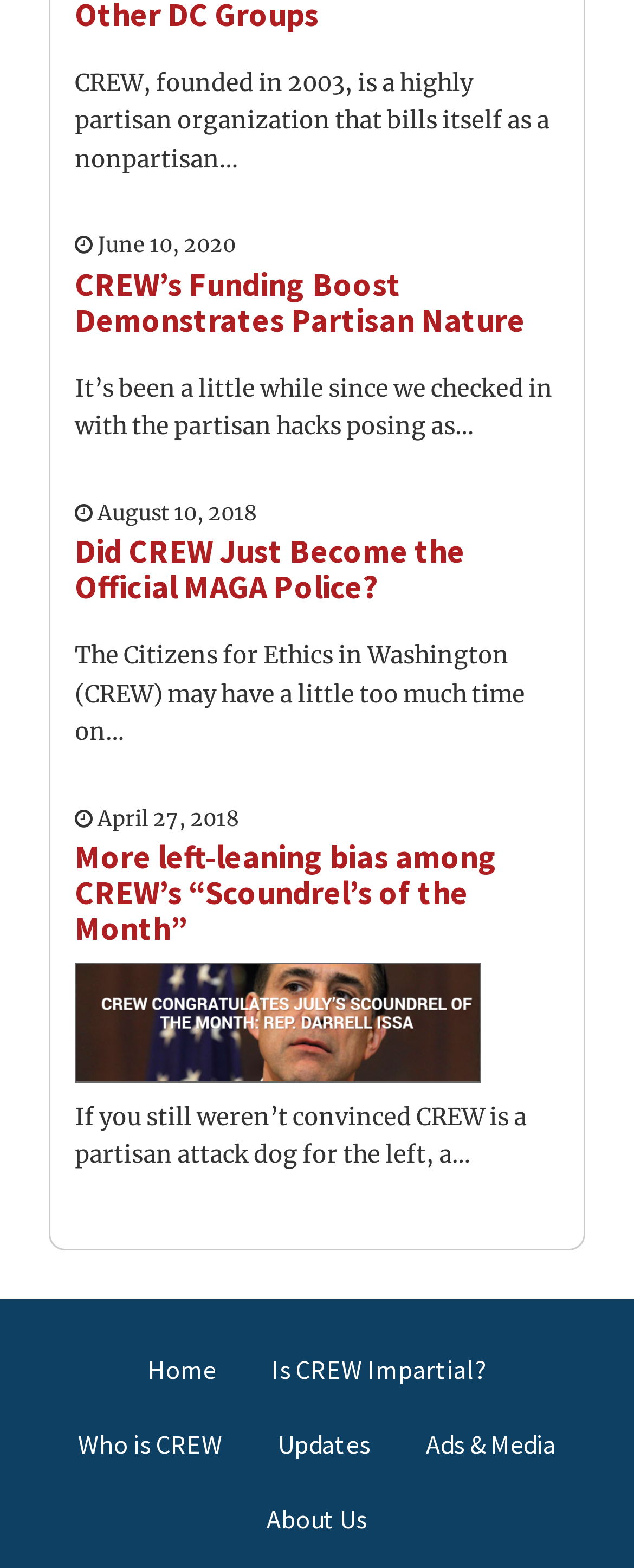Locate the bounding box coordinates of the element that needs to be clicked to carry out the instruction: "click the link to read about CREW’s Funding Boost". The coordinates should be given as four float numbers ranging from 0 to 1, i.e., [left, top, right, bottom].

[0.118, 0.168, 0.828, 0.217]